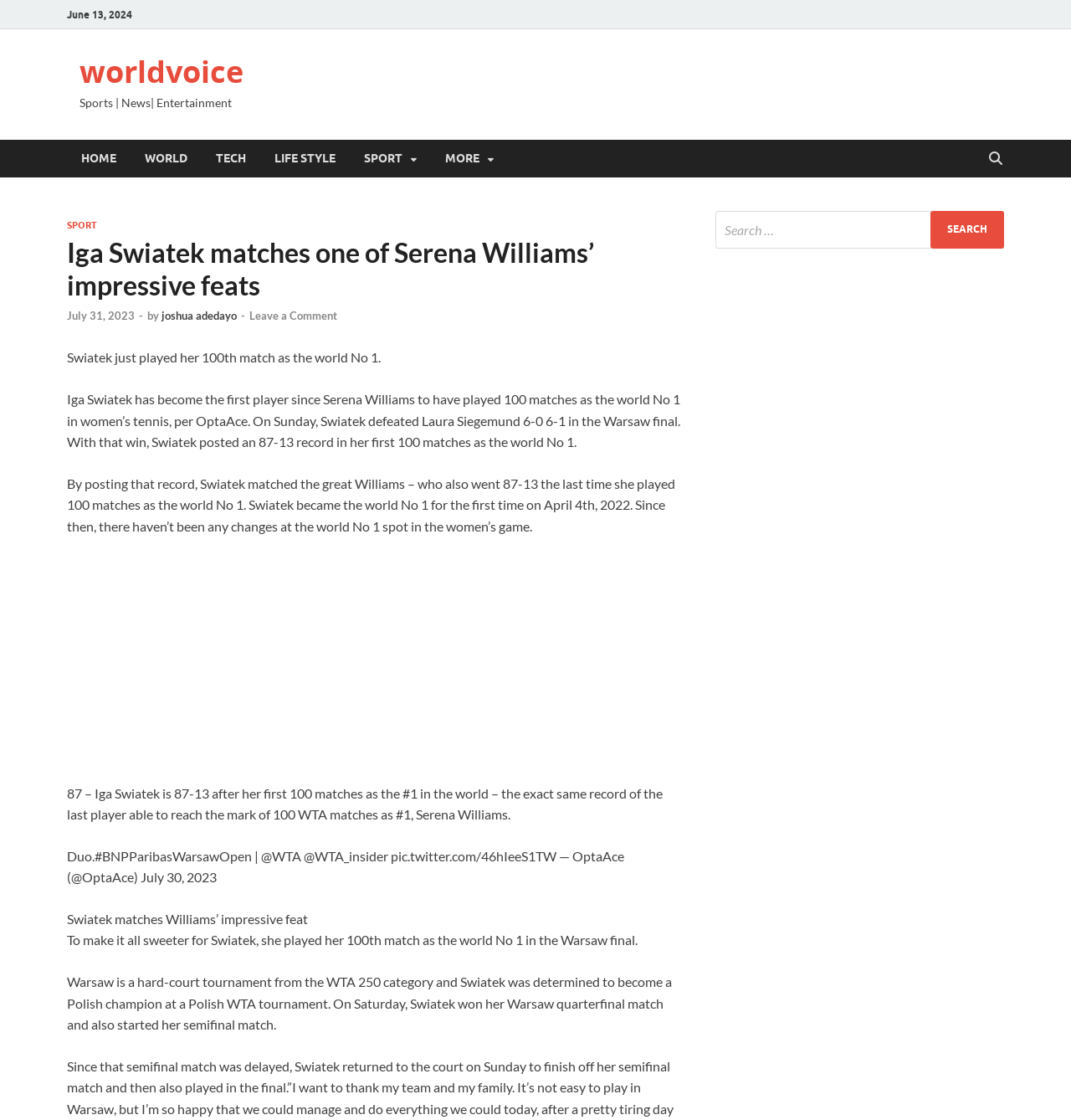Locate the bounding box coordinates of the clickable area to execute the instruction: "Click on the HOME link". Provide the coordinates as four float numbers between 0 and 1, represented as [left, top, right, bottom].

[0.062, 0.125, 0.122, 0.158]